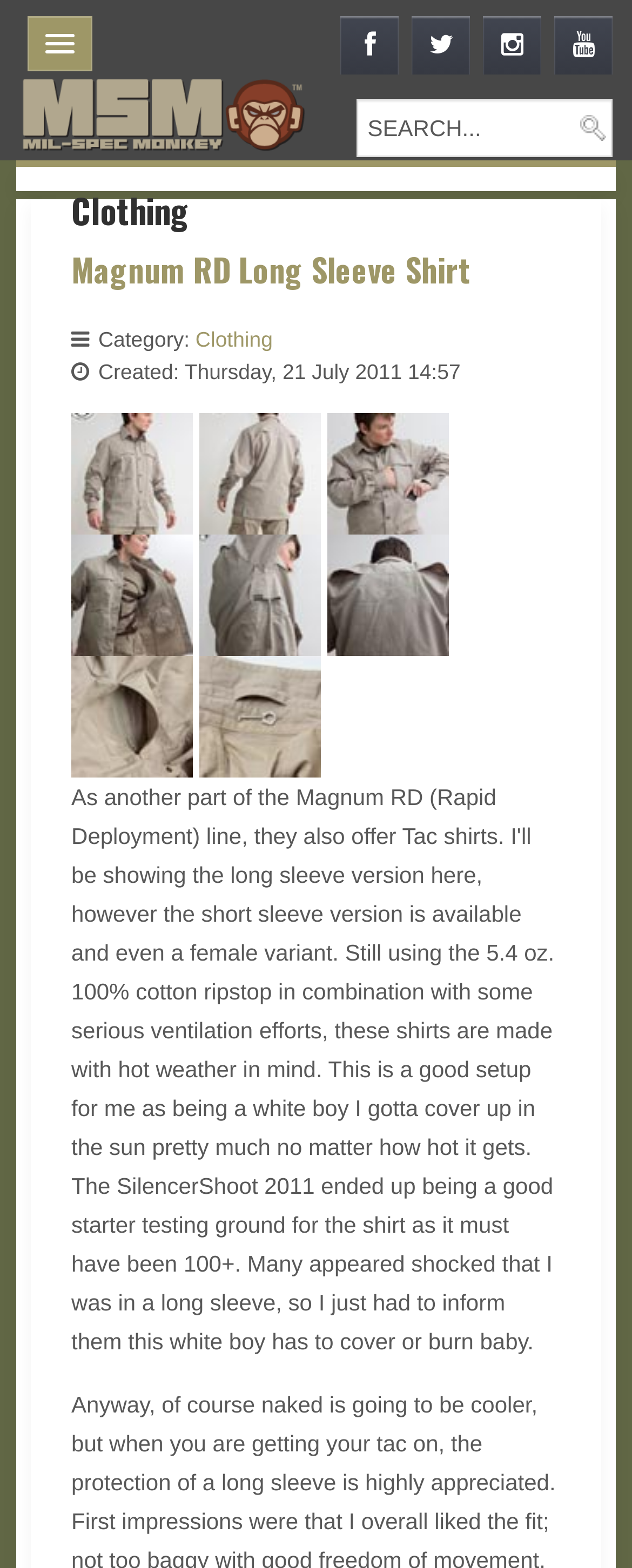Give a concise answer using one word or a phrase to the following question:
When was the product created?

Thursday, 21 July 2011 14:57